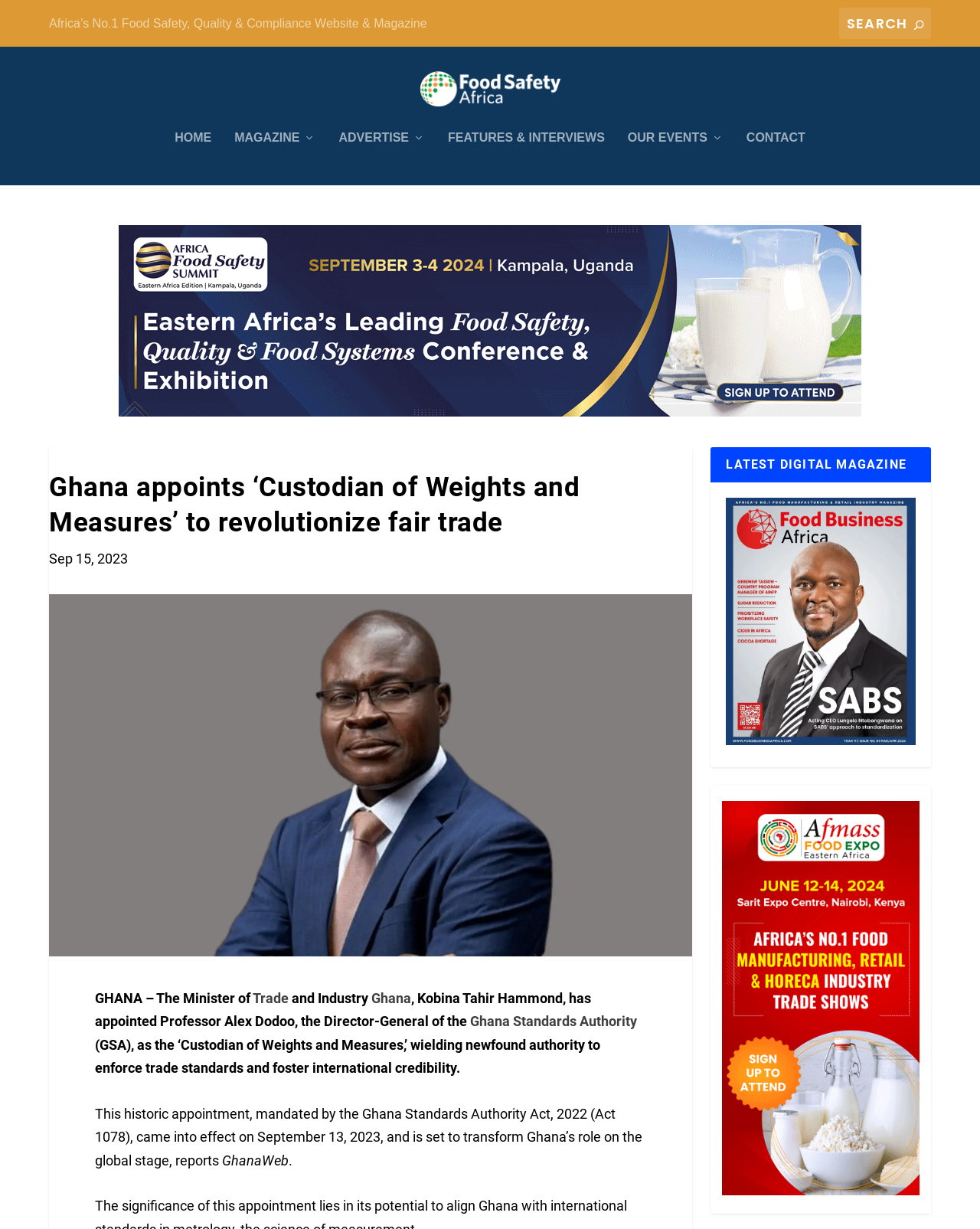What is the significance of the appointment of Professor Alex Dodoo?
Answer briefly with a single word or phrase based on the image.

To align Ghana with international standards in metrology